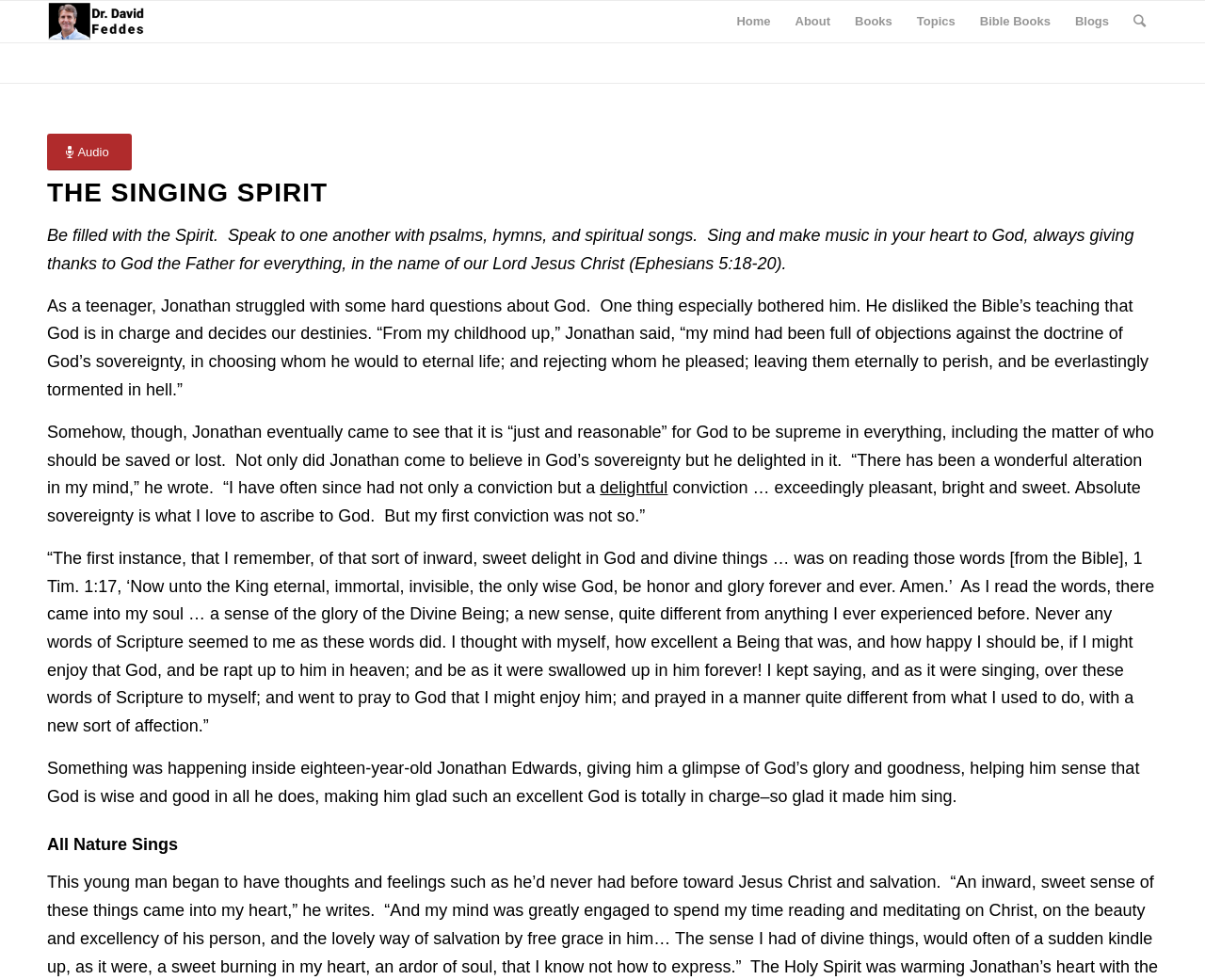Determine the bounding box coordinates of the clickable element to complete this instruction: "Click on link to Robert Louis Stevenson biography". Provide the coordinates in the format of four float numbers between 0 and 1, [left, top, right, bottom].

None